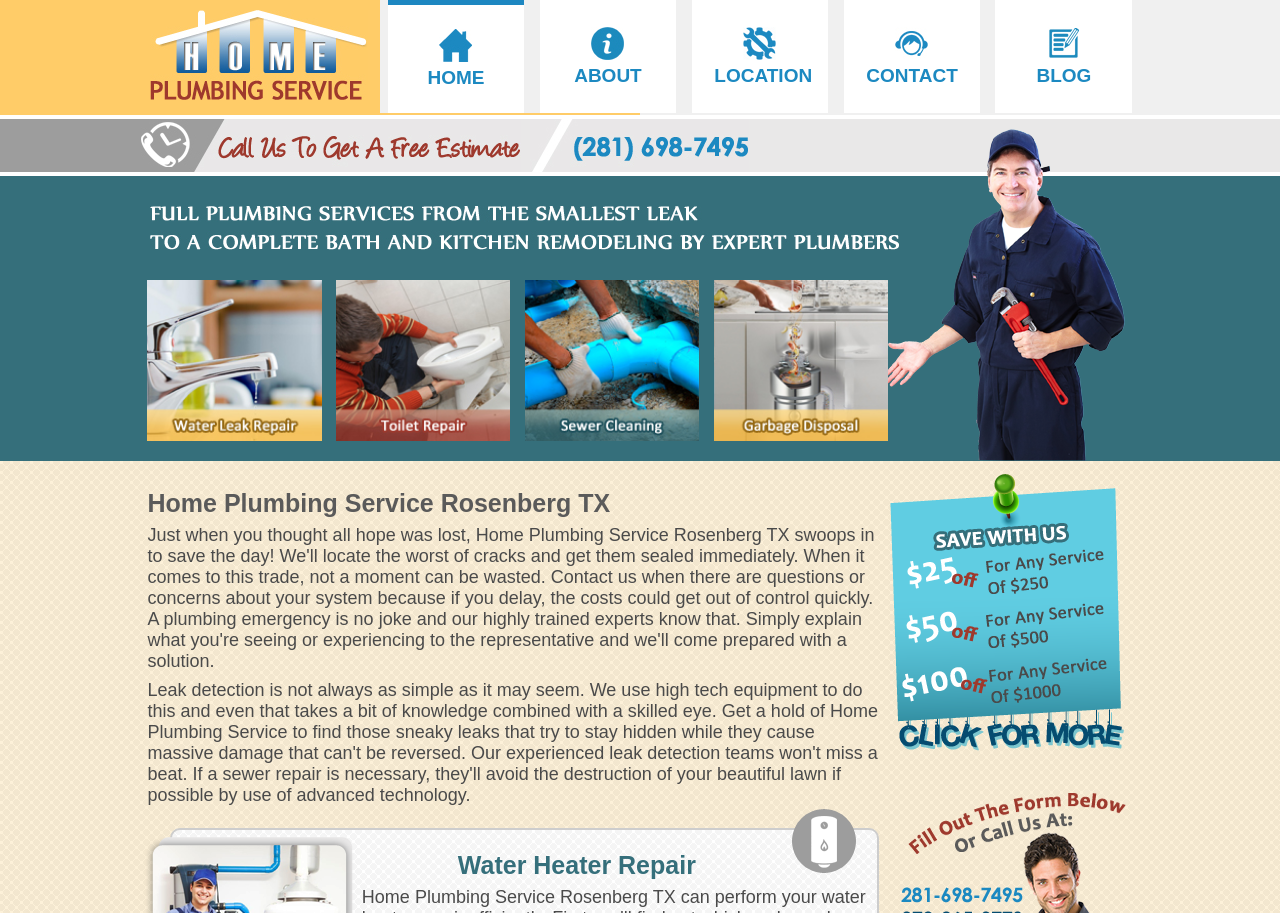What is the image located at the bottom of the page?
Using the visual information, answer the question in a single word or phrase.

Water heater repair